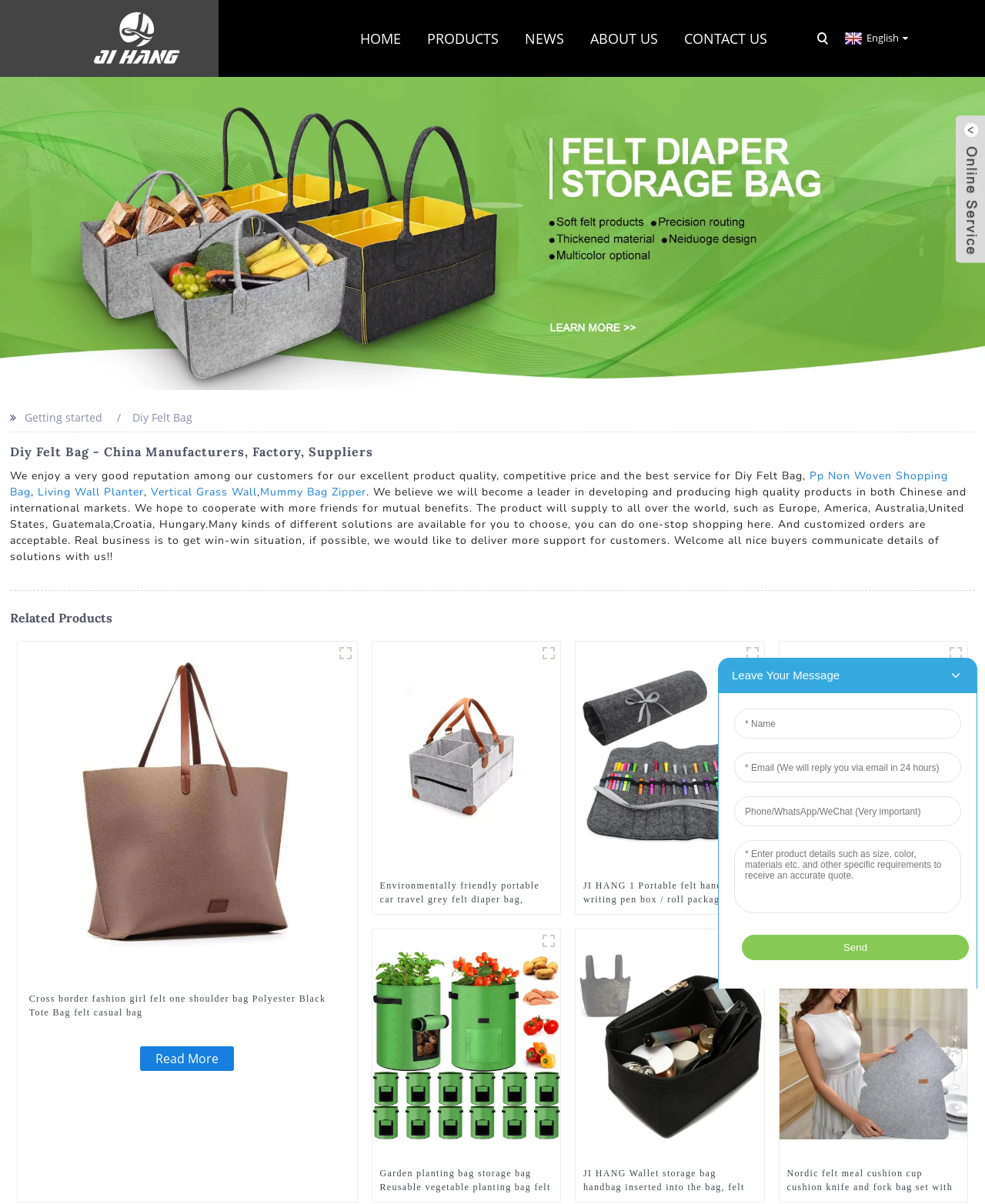Please determine the bounding box coordinates of the element to click on in order to accomplish the following task: "Click the HOME link". Ensure the coordinates are four float numbers ranging from 0 to 1, i.e., [left, top, right, bottom].

[0.366, 0.0, 0.407, 0.064]